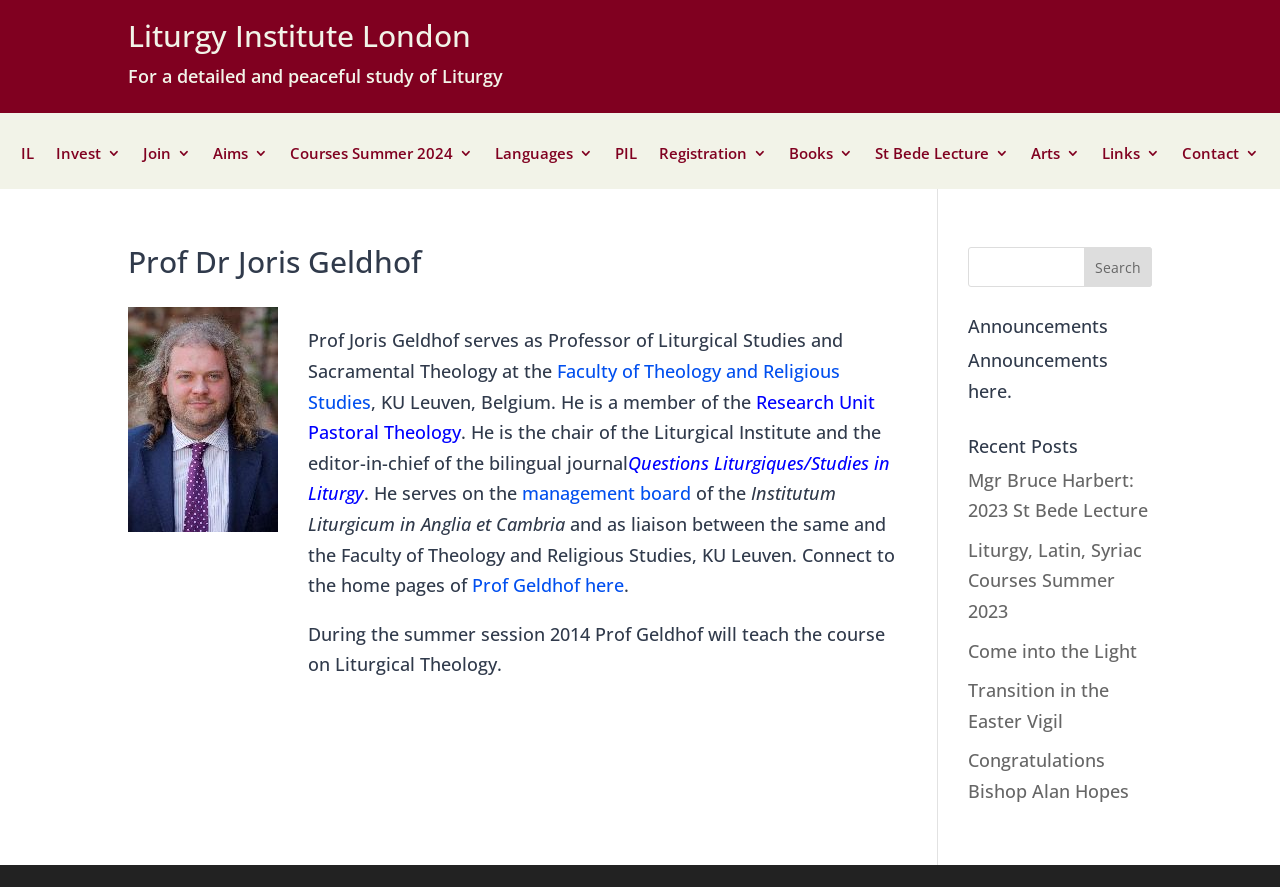Identify the bounding box coordinates of the section that should be clicked to achieve the task described: "Search for something".

[0.756, 0.279, 0.9, 0.324]